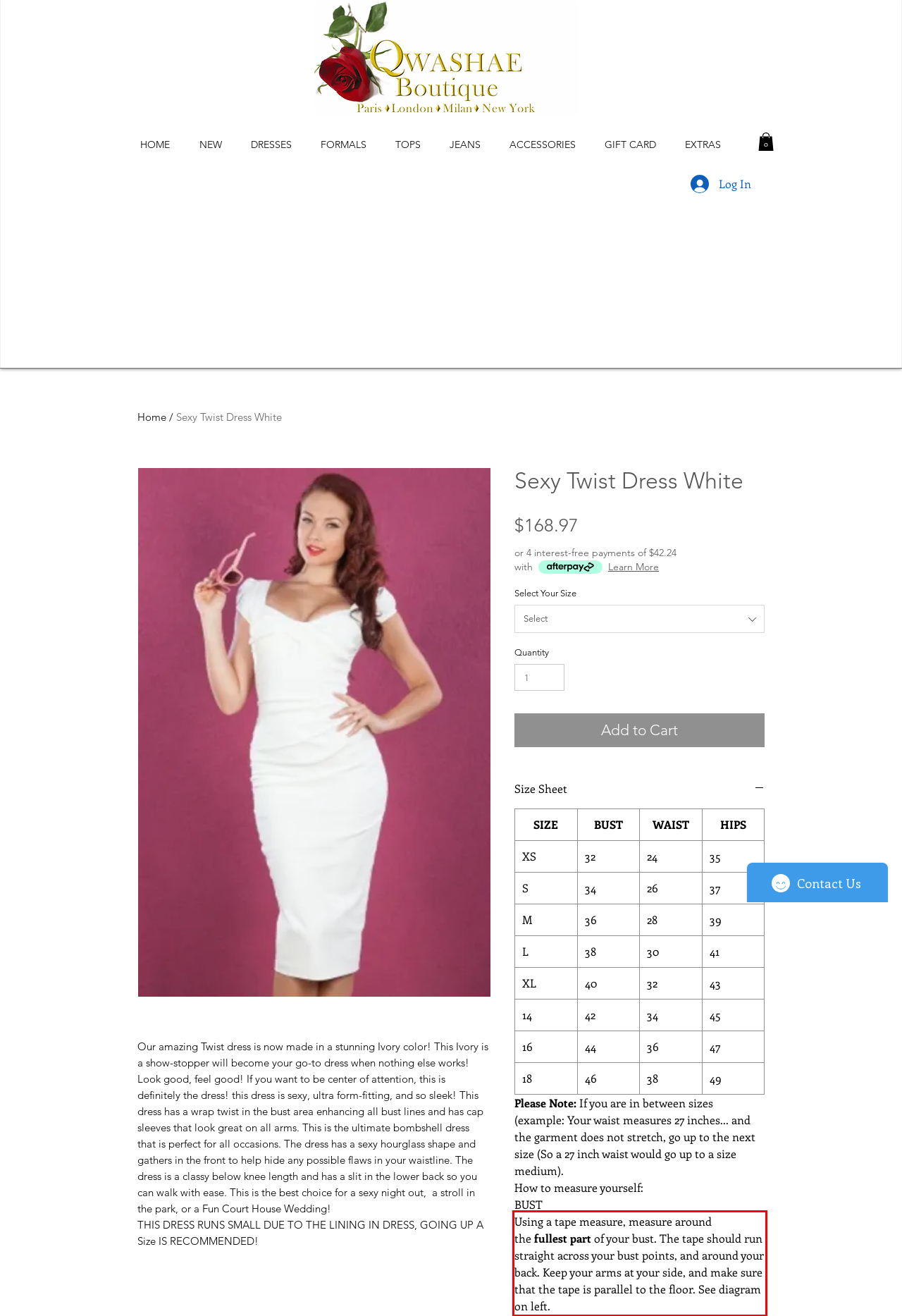Using OCR, extract the text content found within the red bounding box in the given webpage screenshot.

Using a tape measure, measure around the fullest part of your bust. The tape should run straight across your bust points, and around your back. Keep your arms at your side, and make sure that the tape is parallel to the floor. See diagram on left.